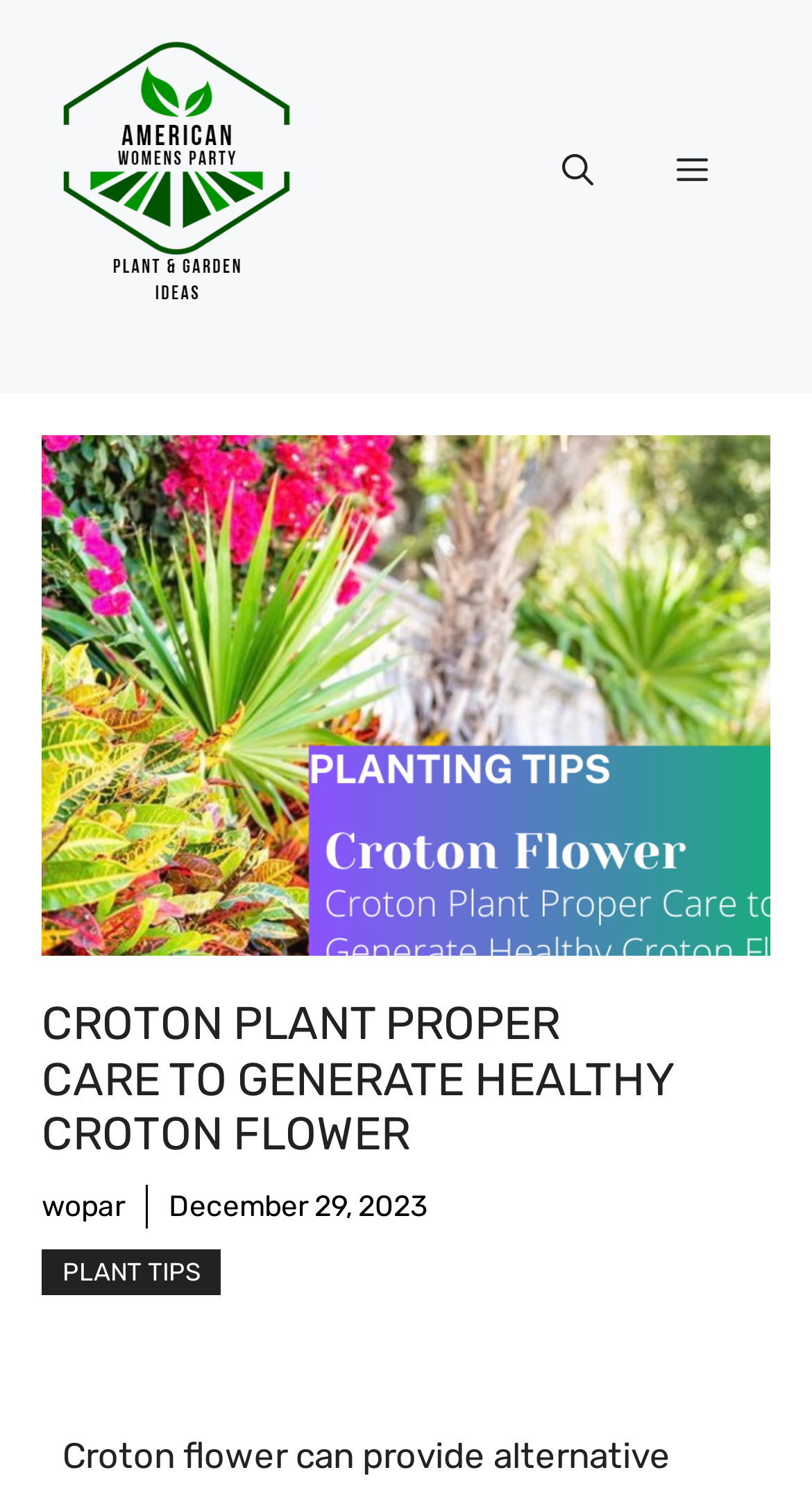Show the bounding box coordinates for the HTML element as described: "alt="American Womens Party"".

[0.077, 0.099, 0.359, 0.127]